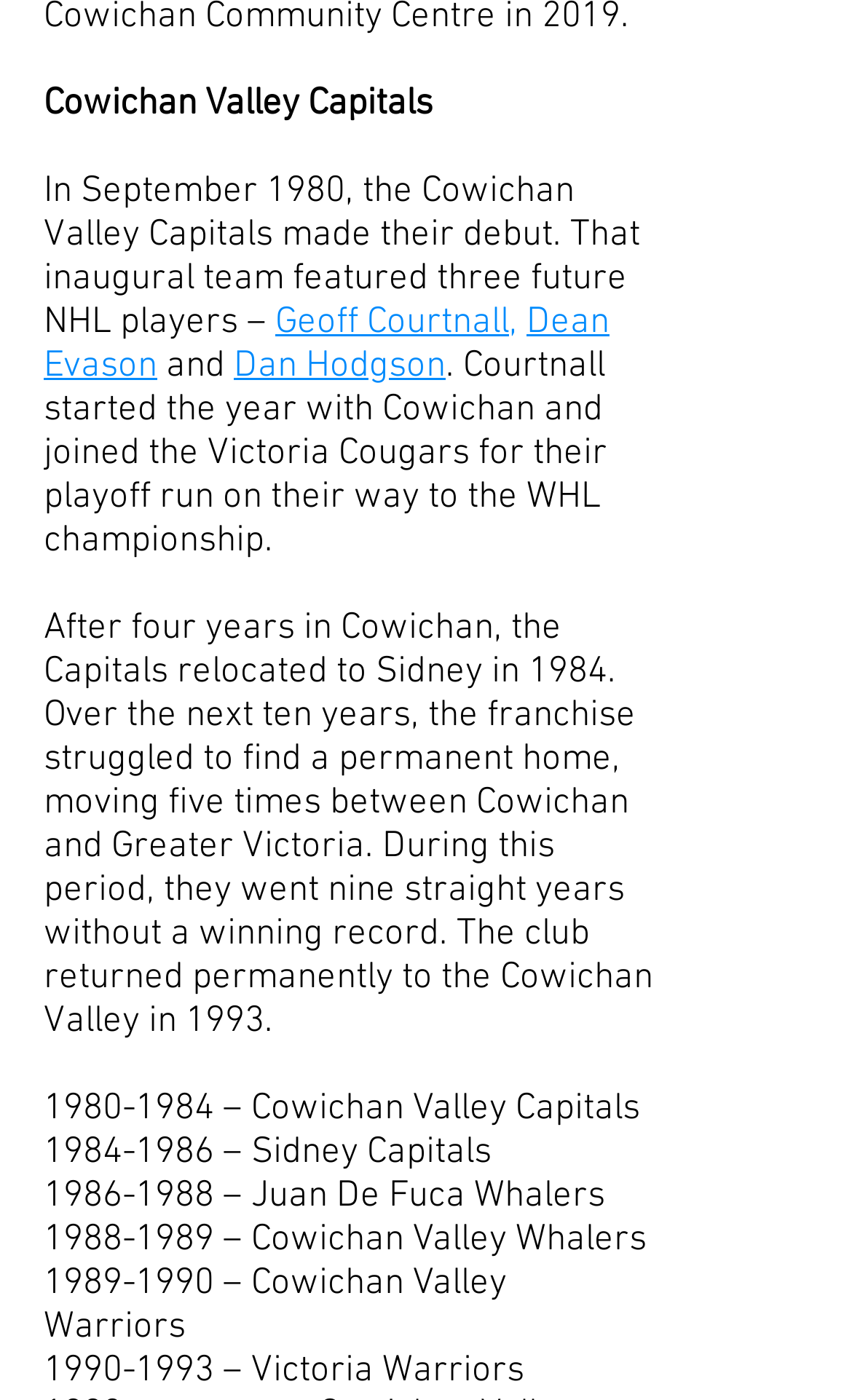Using the provided element description: "Dean Evason", identify the bounding box coordinates. The coordinates should be four floats between 0 and 1 in the order [left, top, right, bottom].

[0.051, 0.215, 0.715, 0.278]